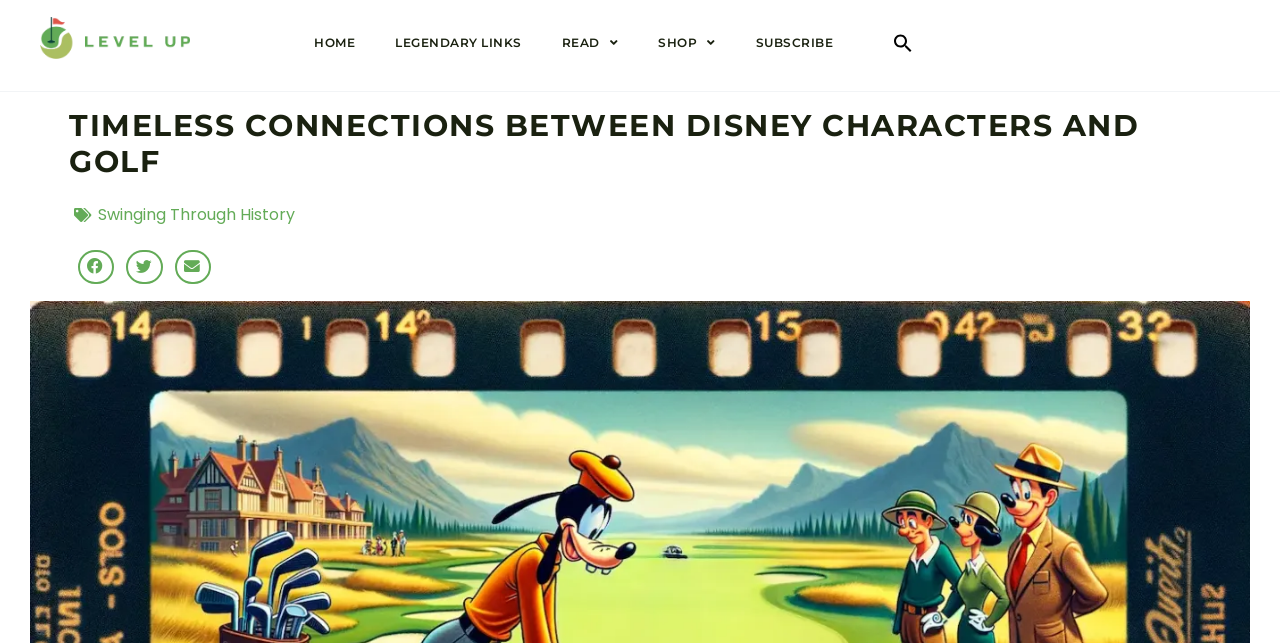Find the bounding box coordinates for the area you need to click to carry out the instruction: "Go to home page". The coordinates should be four float numbers between 0 and 1, indicated as [left, top, right, bottom].

[0.245, 0.031, 0.277, 0.103]